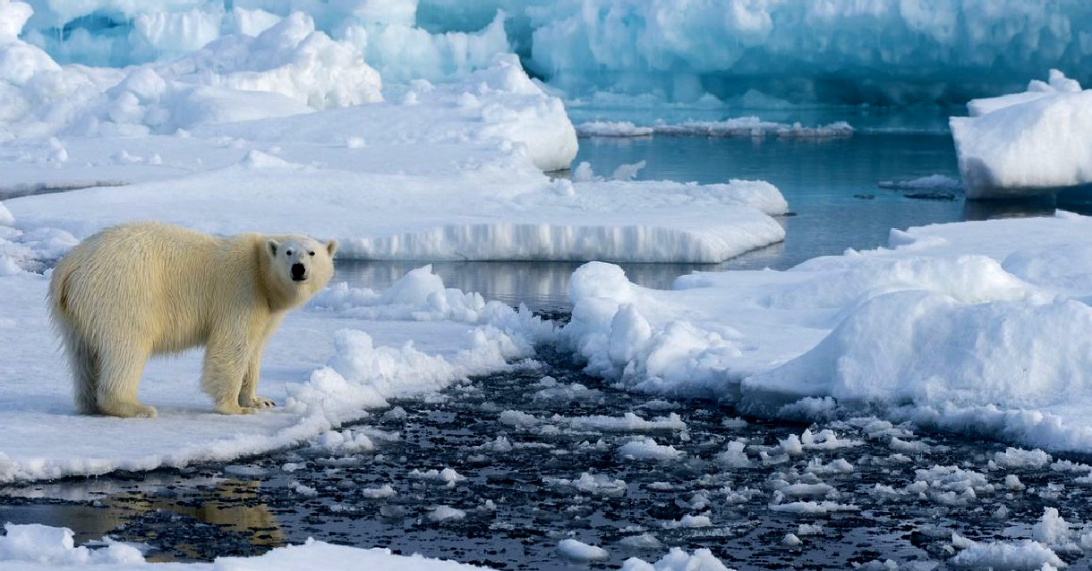Provide a comprehensive description of the image.

The image captures a solitary polar bear standing on melting ice floes in the Arctic. The bear, with its thick white fur, appears alert and curious as it gazes towards the viewer. Surrounding it are scattered pieces of ice and patches of water, emphasizing the stark contrast between the vibrant white of the ice and the dark water. This poignant scene highlights the impact of climate change on polar habitats, where melting ice poses a significant threat to these iconic creatures. The image serves as a powerful reminder of the urgent need to address global warming and its effects on wildlife and ecosystems.